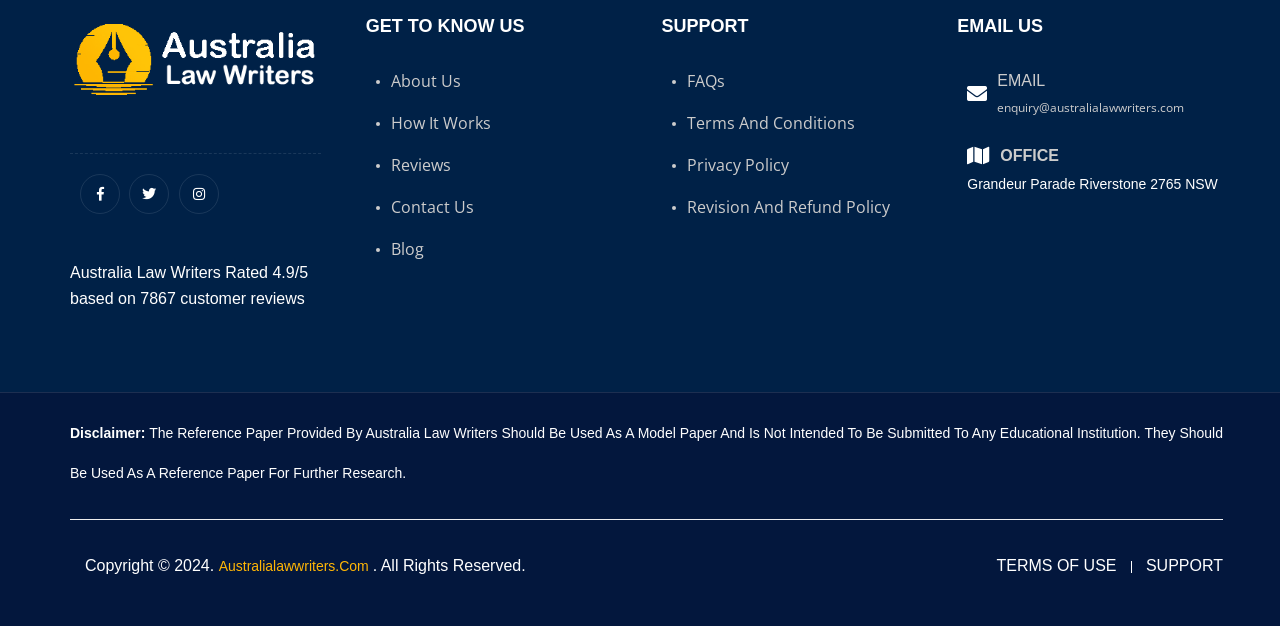Can you find the bounding box coordinates for the element that needs to be clicked to execute this instruction: "Search for a tracking number"? The coordinates should be given as four float numbers between 0 and 1, i.e., [left, top, right, bottom].

None